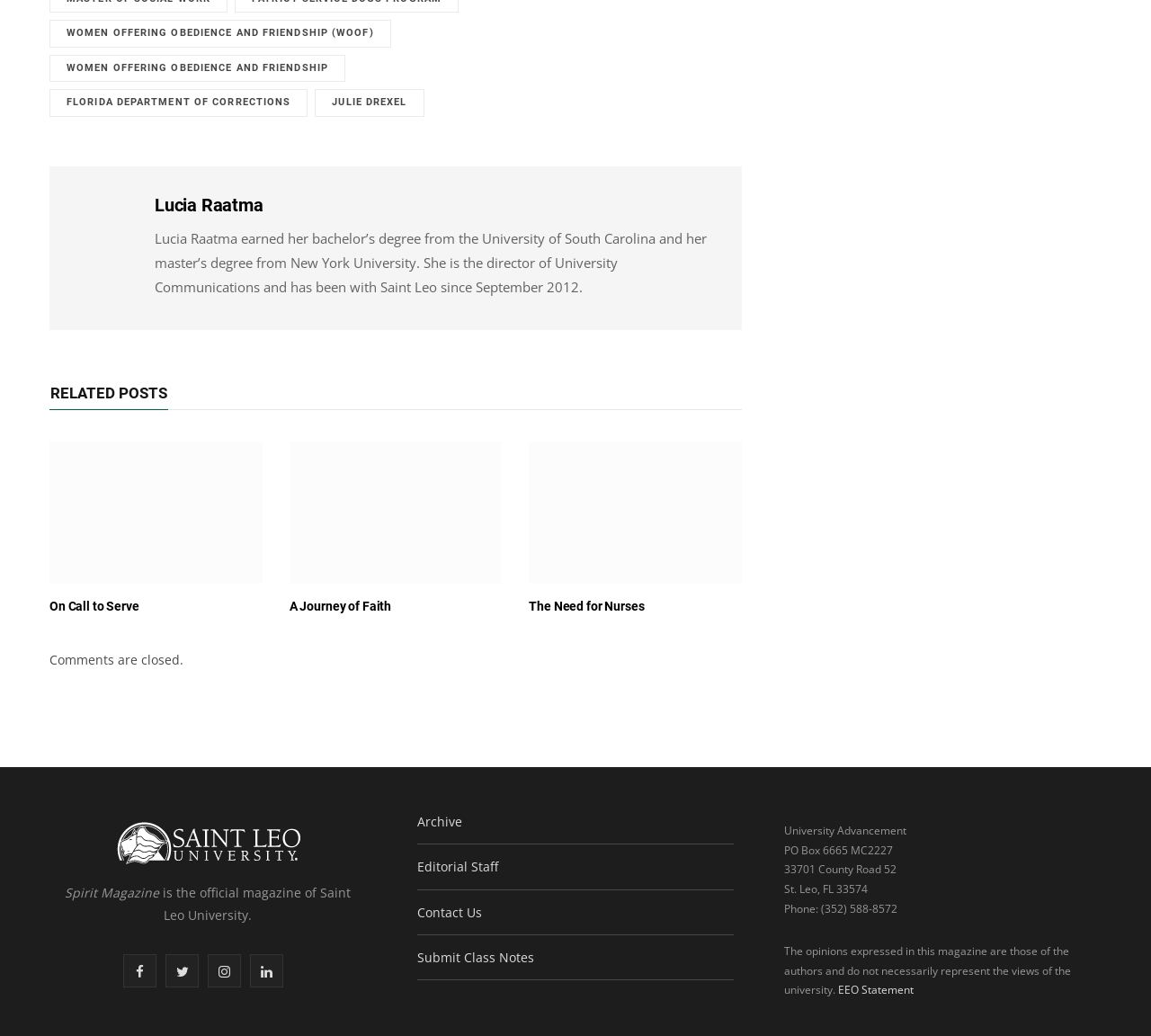For the given element description Submit Class Notes, determine the bounding box coordinates of the UI element. The coordinates should follow the format (top-left x, top-left y, bottom-right x, bottom-right y) and be within the range of 0 to 1.

[0.362, 0.916, 0.464, 0.932]